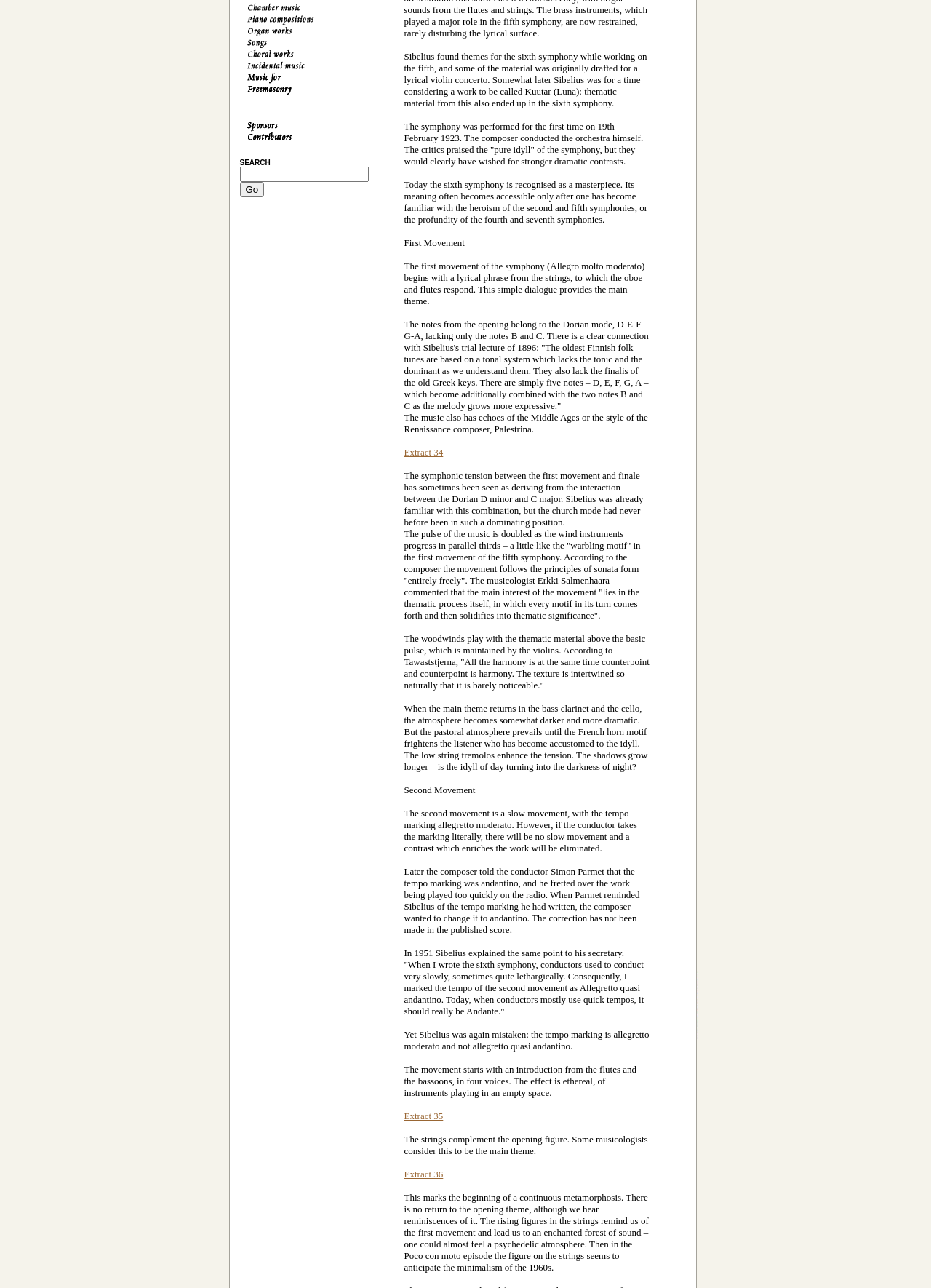Given the description of a UI element: "parent_node: SEARCH", identify the bounding box coordinates of the matching element in the webpage screenshot.

[0.249, 0.075, 0.383, 0.085]